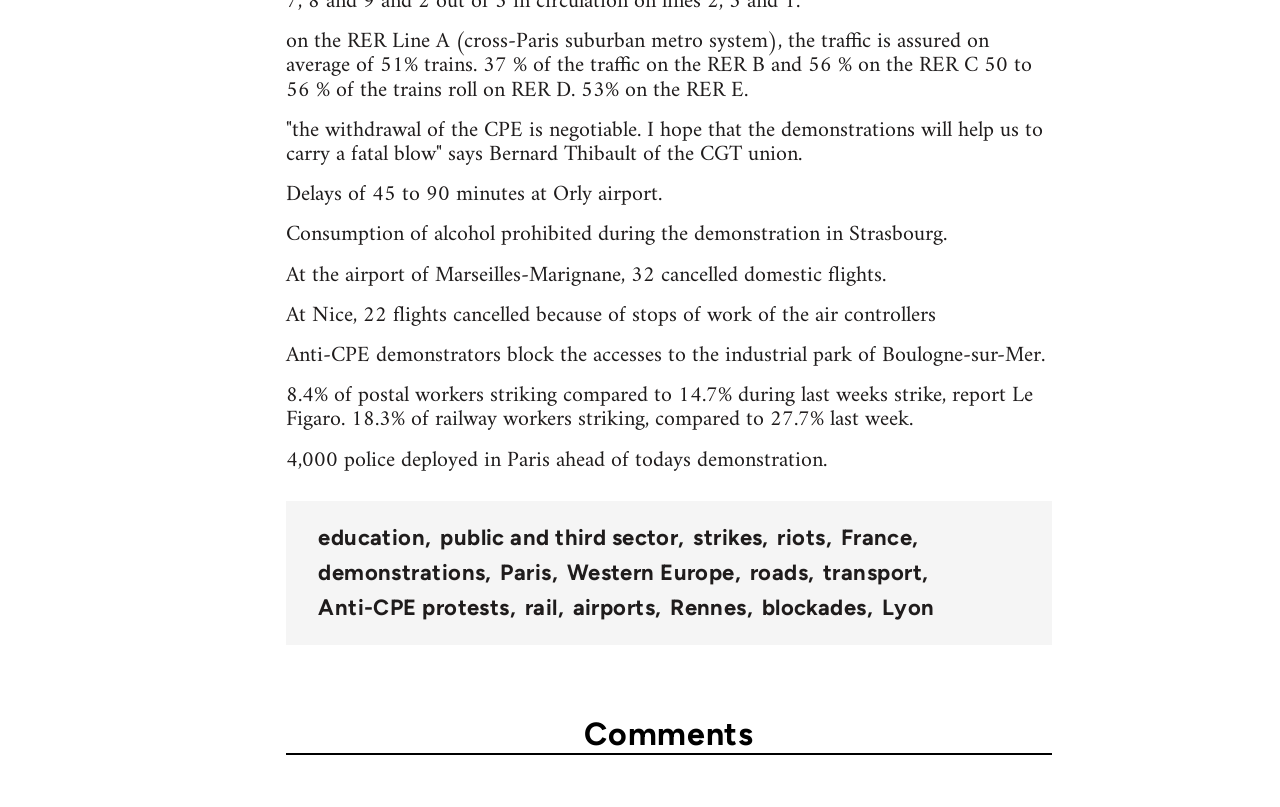Locate the bounding box for the described UI element: "public and third sector". Ensure the coordinates are four float numbers between 0 and 1, formatted as [left, top, right, bottom].

[0.335, 0.74, 0.51, 0.772]